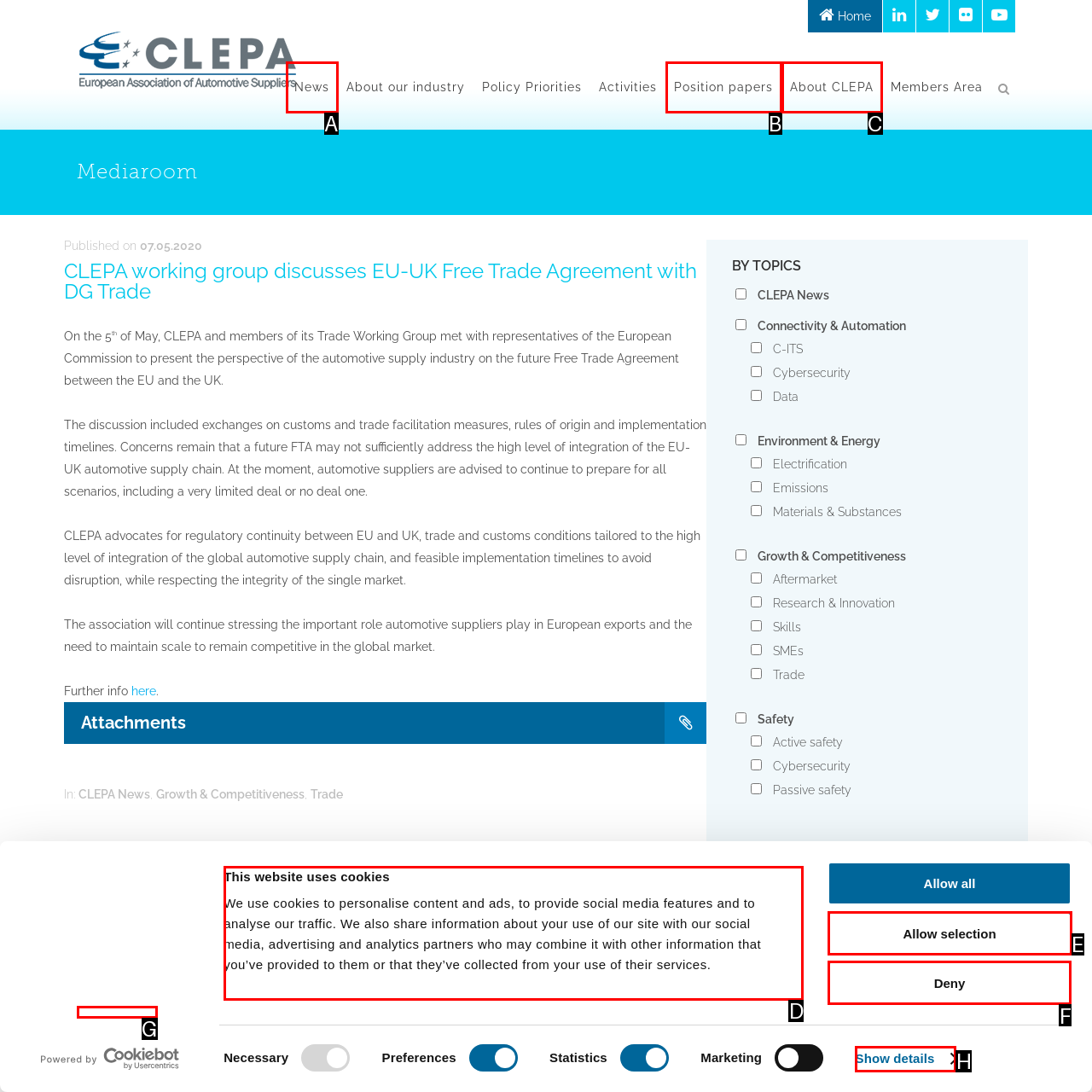Determine the letter of the UI element I should click on to complete the task: Click the 'Deny' button from the provided choices in the screenshot.

F